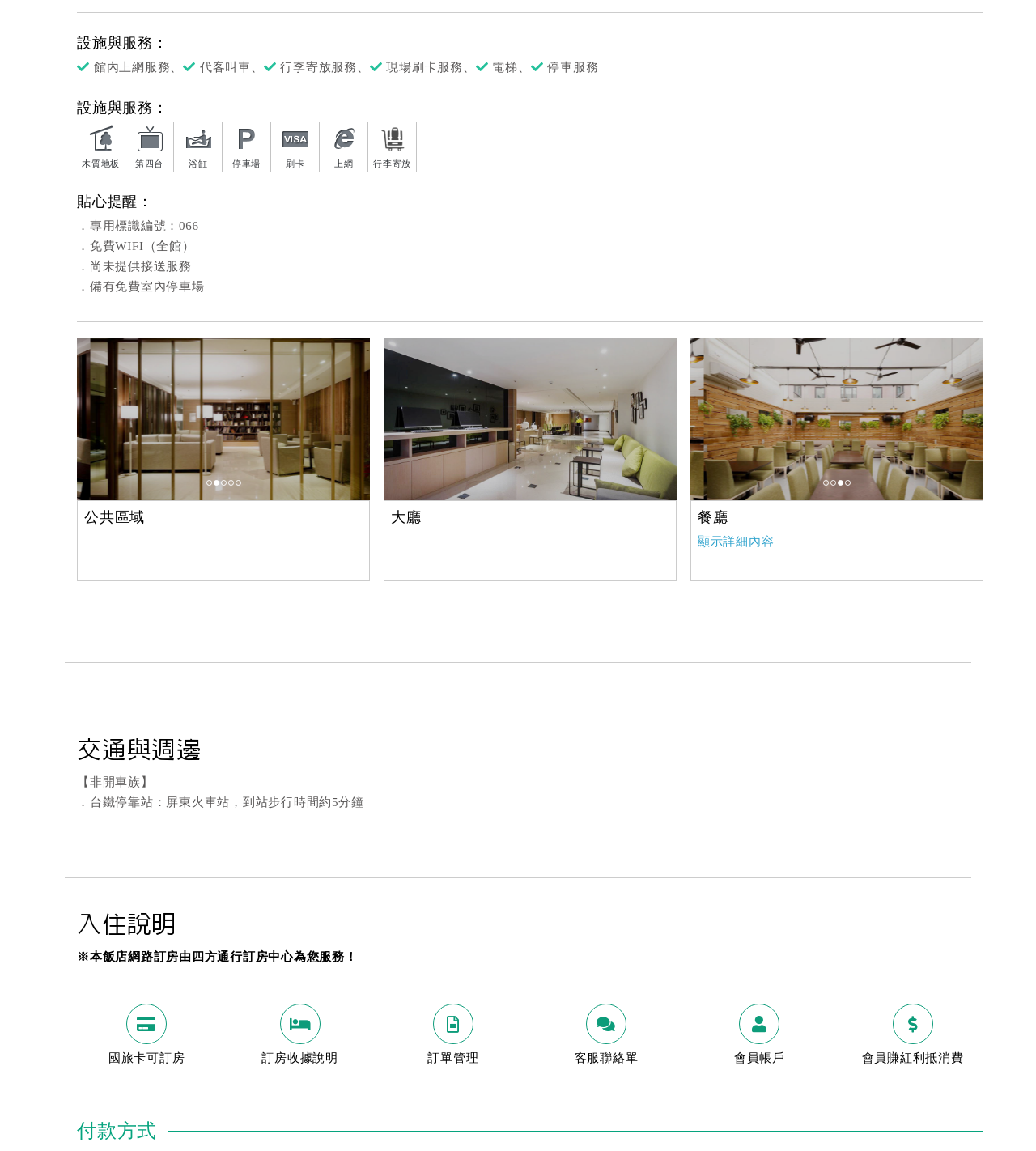Use one word or a short phrase to answer the question provided: 
What facilities are available in this hotel?

Wi-Fi, elevator, parking